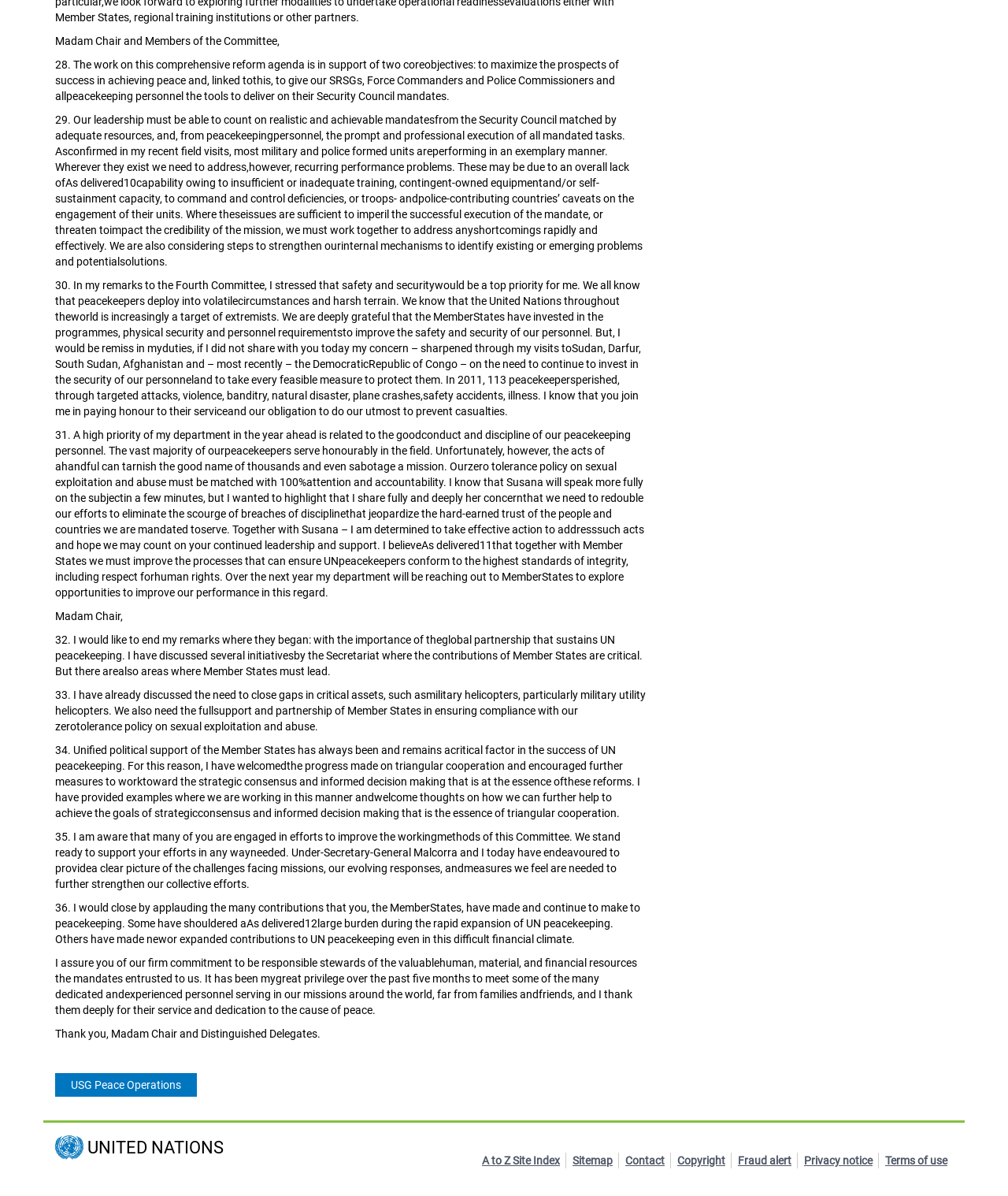Determine the bounding box coordinates of the UI element that matches the following description: "Terms of use". The coordinates should be four float numbers between 0 and 1 in the format [left, top, right, bottom].

[0.878, 0.963, 0.94, 0.977]